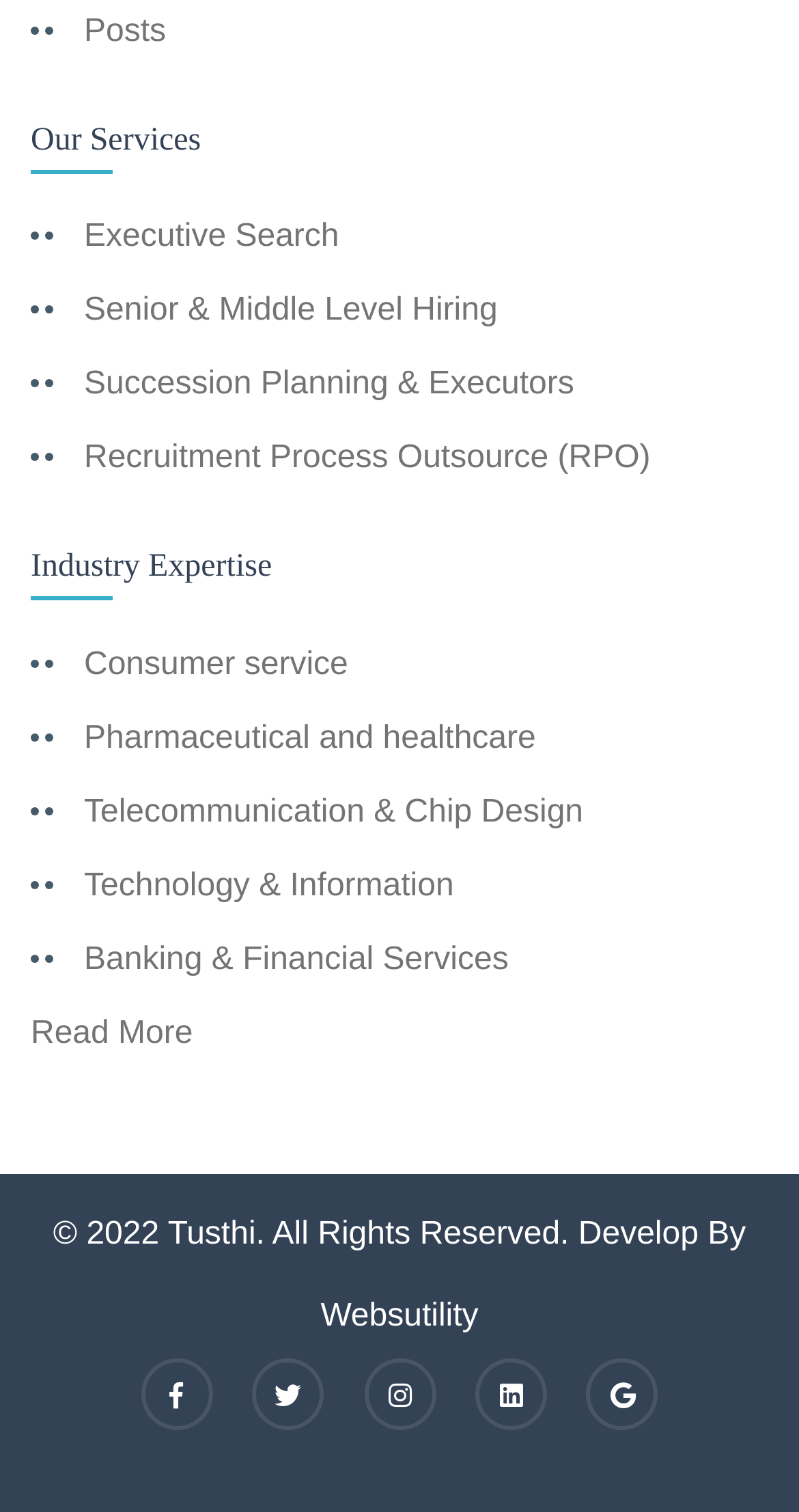Identify the bounding box for the UI element described as: "Consumer service". Ensure the coordinates are four float numbers between 0 and 1, formatted as [left, top, right, bottom].

[0.038, 0.422, 0.436, 0.457]